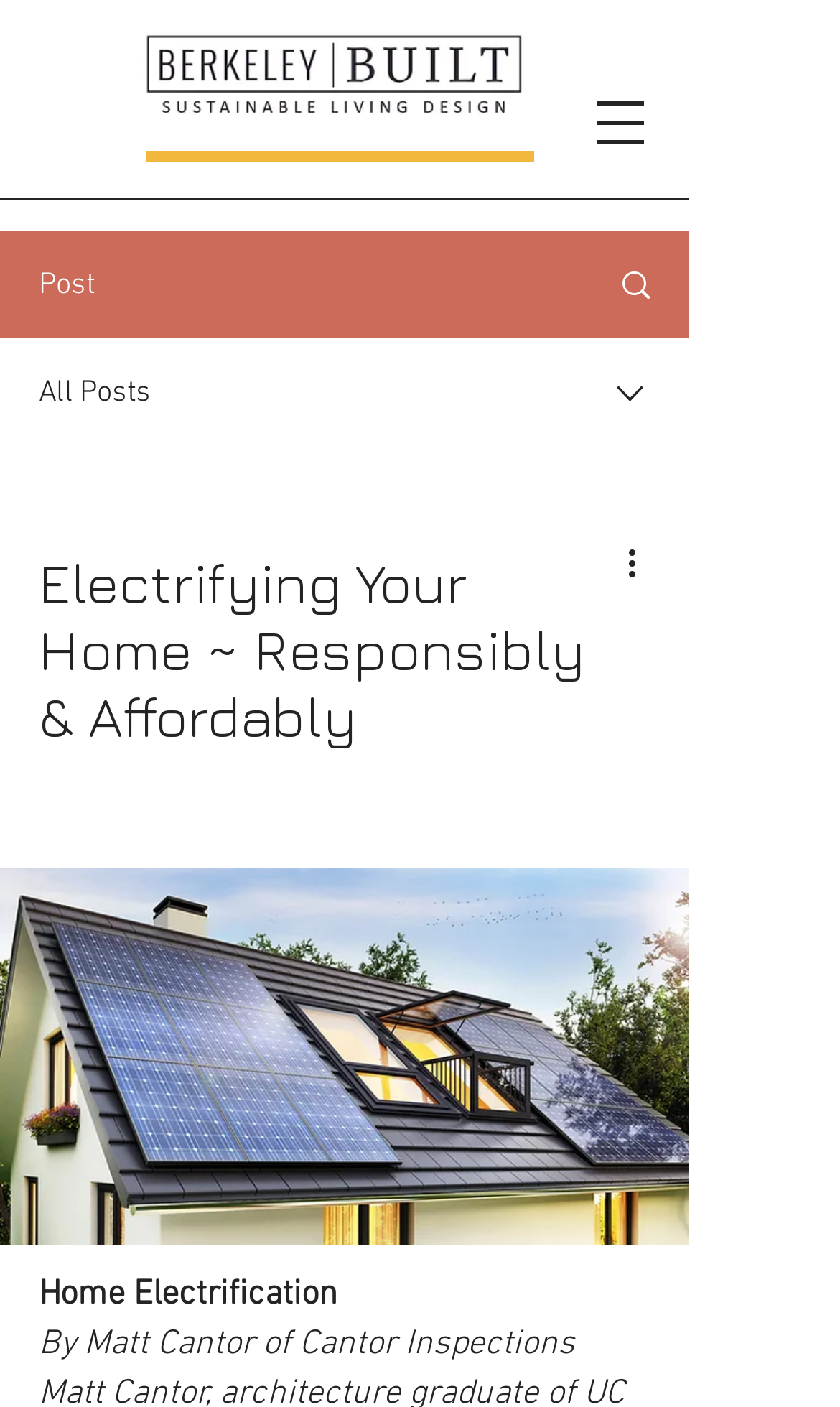Give a detailed explanation of the elements present on the webpage.

The webpage is about "Electrifying Your Home ~ Responsibly & Affordably". At the top left, there is a logo image of "BB_logo_F_Hz_Sectra.jpg". On the top right, there is a navigation menu button labeled "Open navigation menu". 

Below the logo, there are several menu items, including "Post", "All Posts", and a combobox with a "More actions" button. The combobox is not expanded. 

The main content of the webpage starts with a heading "Electrifying Your Home ~ Responsibly & Affordably", which is followed by a long article or blog post. At the bottom of the page, there are two lines of text, "Home Electrification" and "By Matt Cantor of Cantor Inspections", which likely serve as a summary or author information of the article.